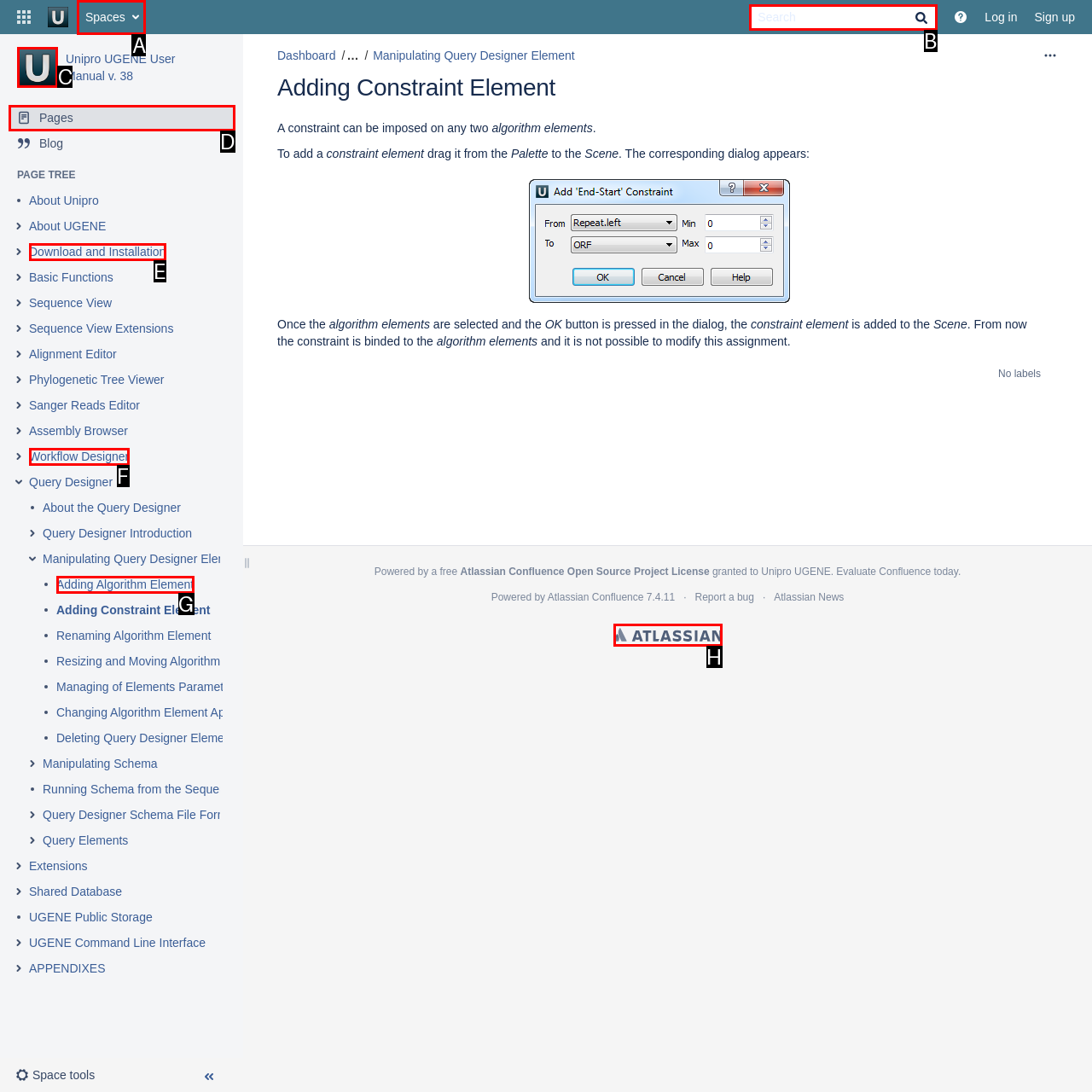Find the HTML element to click in order to complete this task: Go to Unipro UGENE User Manual v. 38
Answer with the letter of the correct option.

C